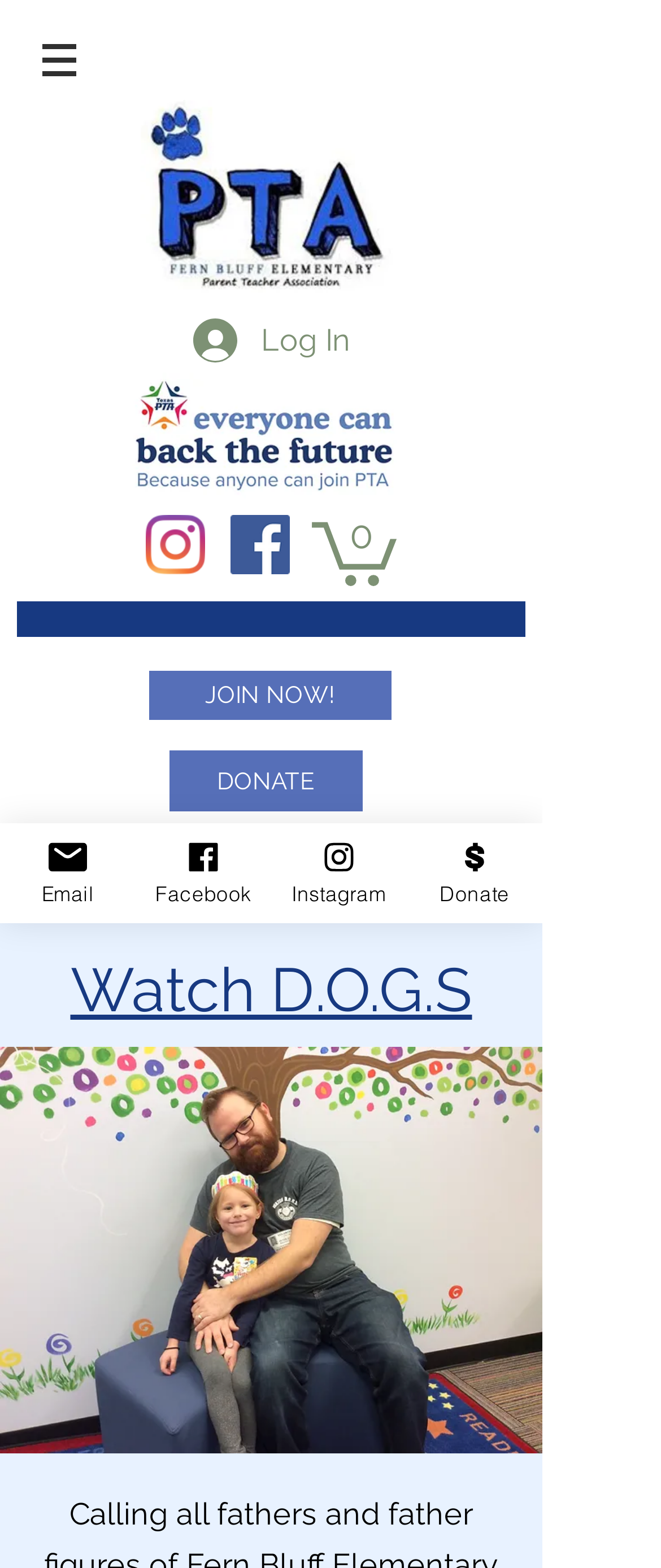Illustrate the webpage's structure and main components comprehensively.

The webpage is about Watch D.O.G.S, a program related to Fern Bluff PTA. At the top left, there is a navigation menu labeled "Site" with a button that has a popup menu. Below the navigation menu, there is a PTA logo image. To the right of the logo, there is a "Log In" button with an accompanying image.

On the top right, there is an image of the BTF logo. Below the BTF logo, there is a social bar with links to Instagram and Facebook, each accompanied by their respective icons. Next to the social bar, there is a link to a cart with 0 items, represented by an SVG image.

Further down, there are two prominent links: "JOIN NOW!" and "DONATE". Below these links, there is a heading that reads "Watch D.O.G.S". To the right of the heading, there is a large image that takes up most of the width of the page.

At the bottom left, there are three links: "Email", "Facebook", and "Instagram", each accompanied by a small icon. To the right of these links, there is another "Donate" link with an accompanying image.